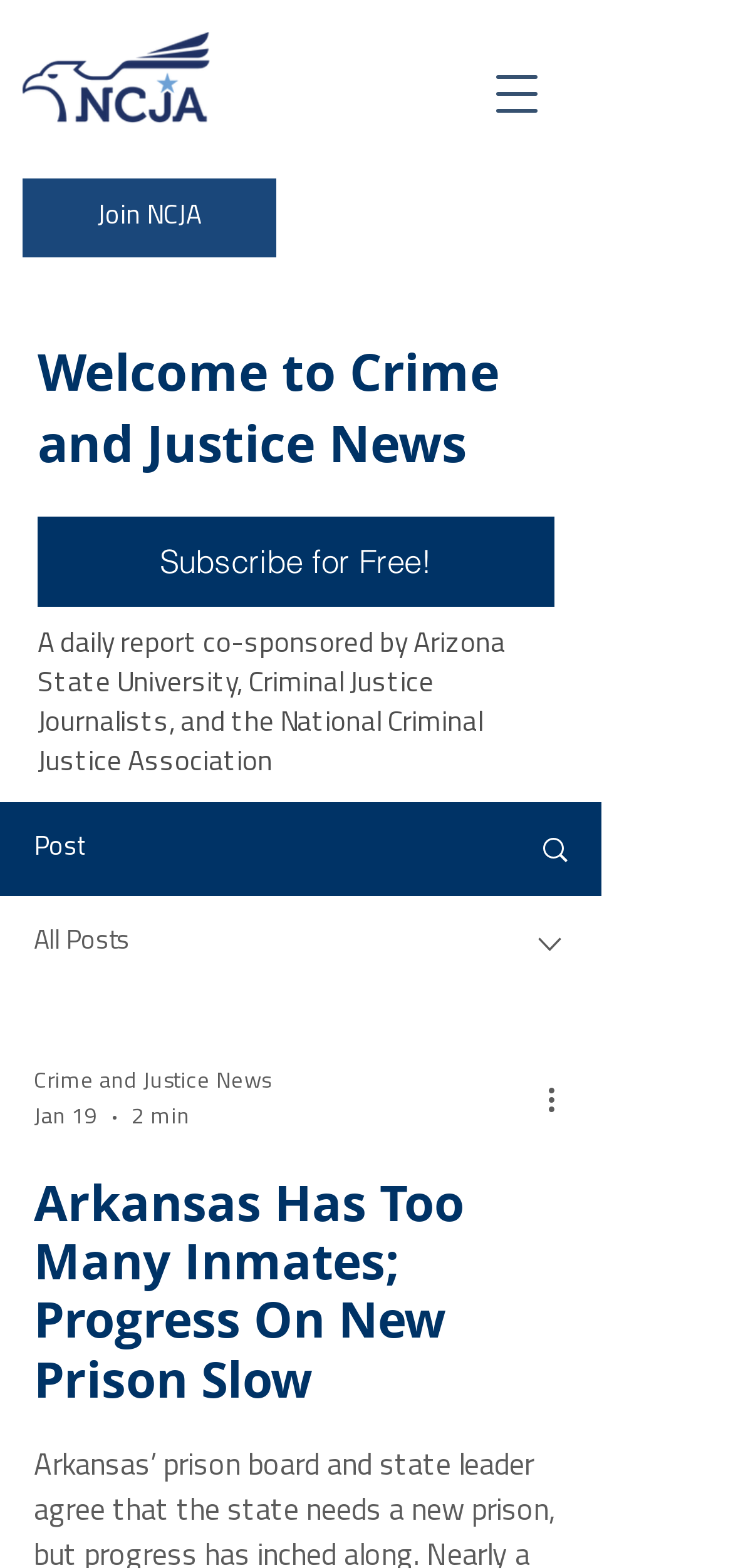Reply to the question with a brief word or phrase: What is the date mentioned in the article?

Jan 19